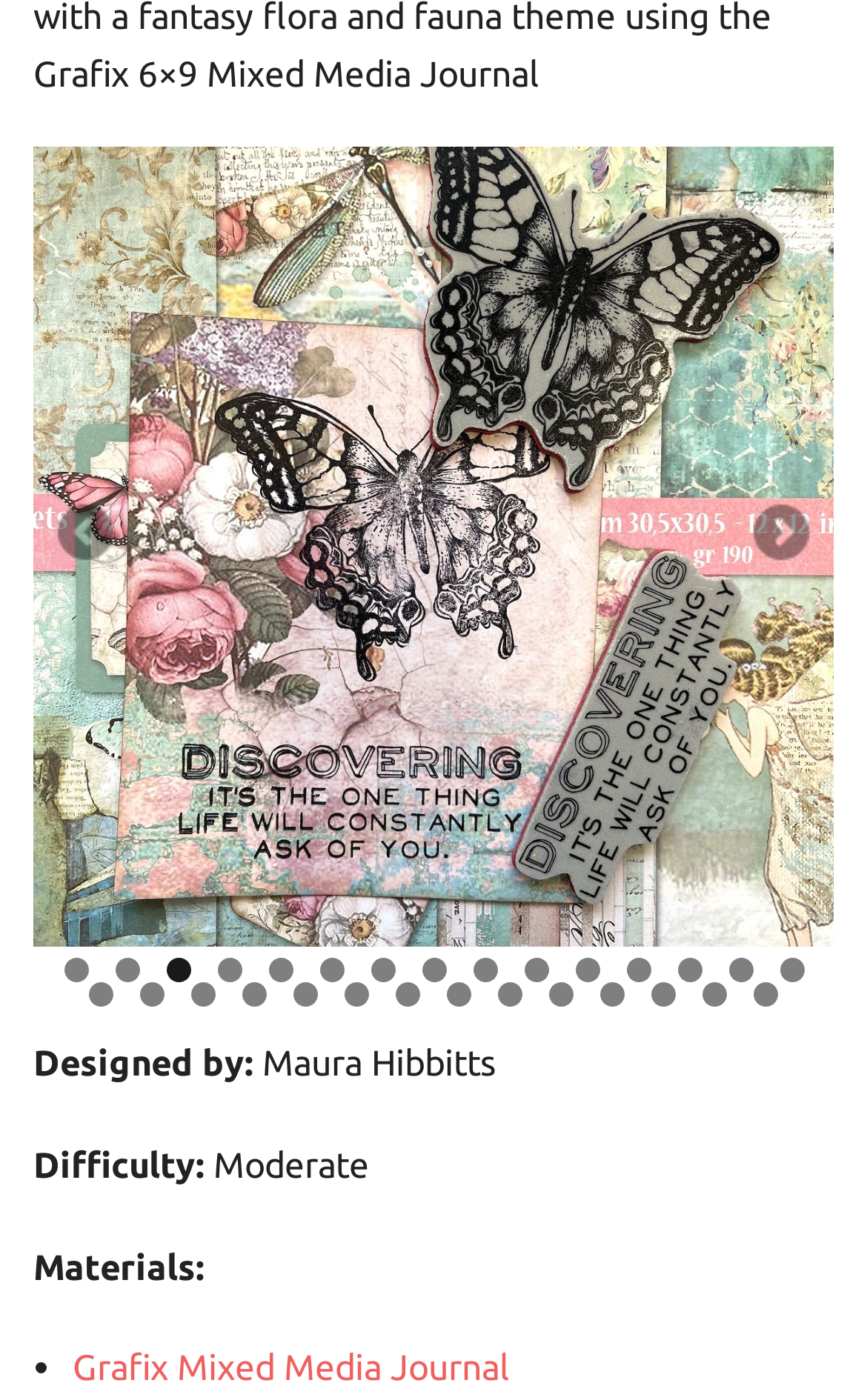Find the bounding box coordinates for the UI element that matches this description: "Grafix Mixed Media Journal".

[0.084, 0.962, 0.586, 0.991]